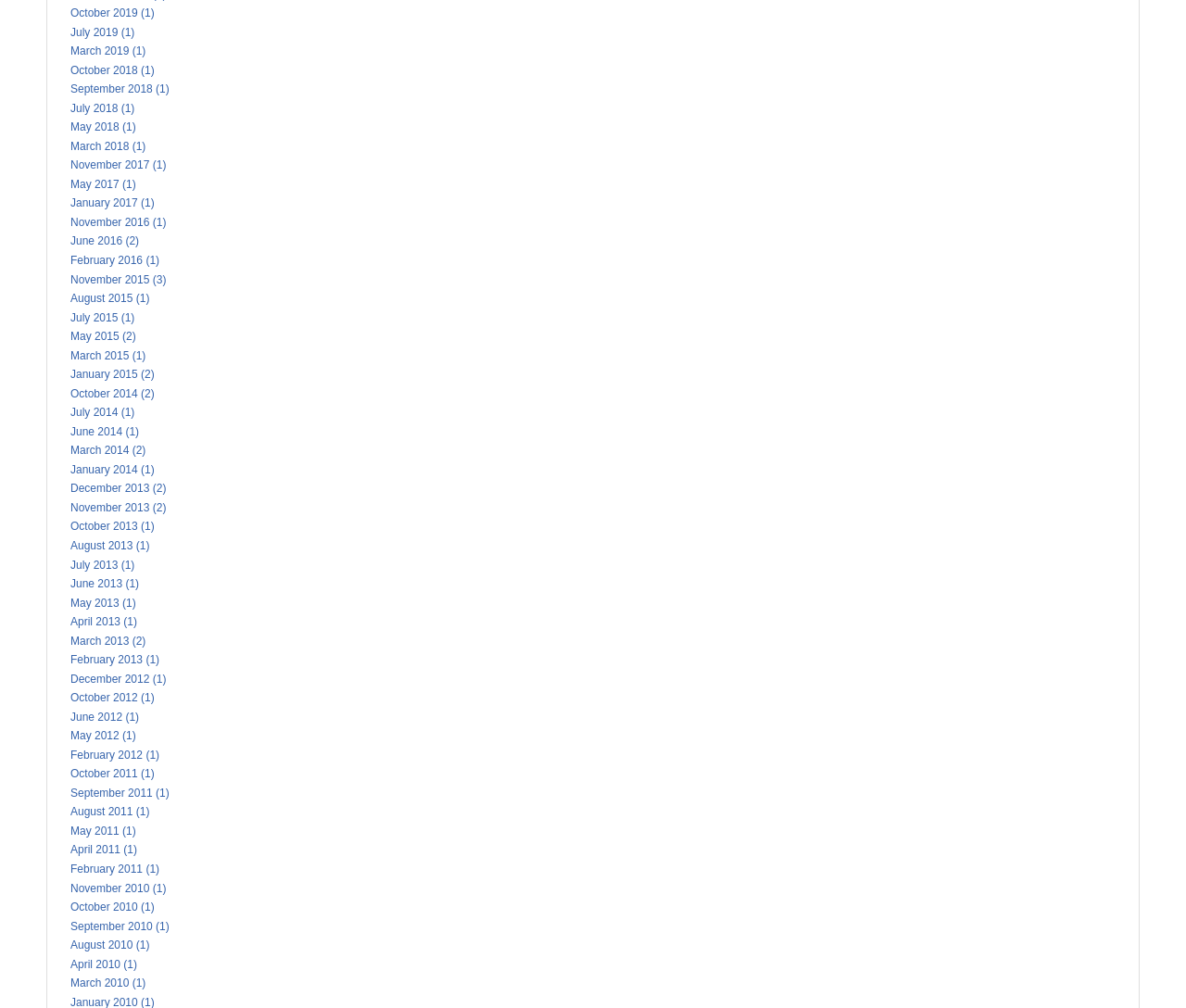Can you determine the bounding box coordinates of the area that needs to be clicked to fulfill the following instruction: "View October 2019 archives"?

[0.059, 0.007, 0.13, 0.019]